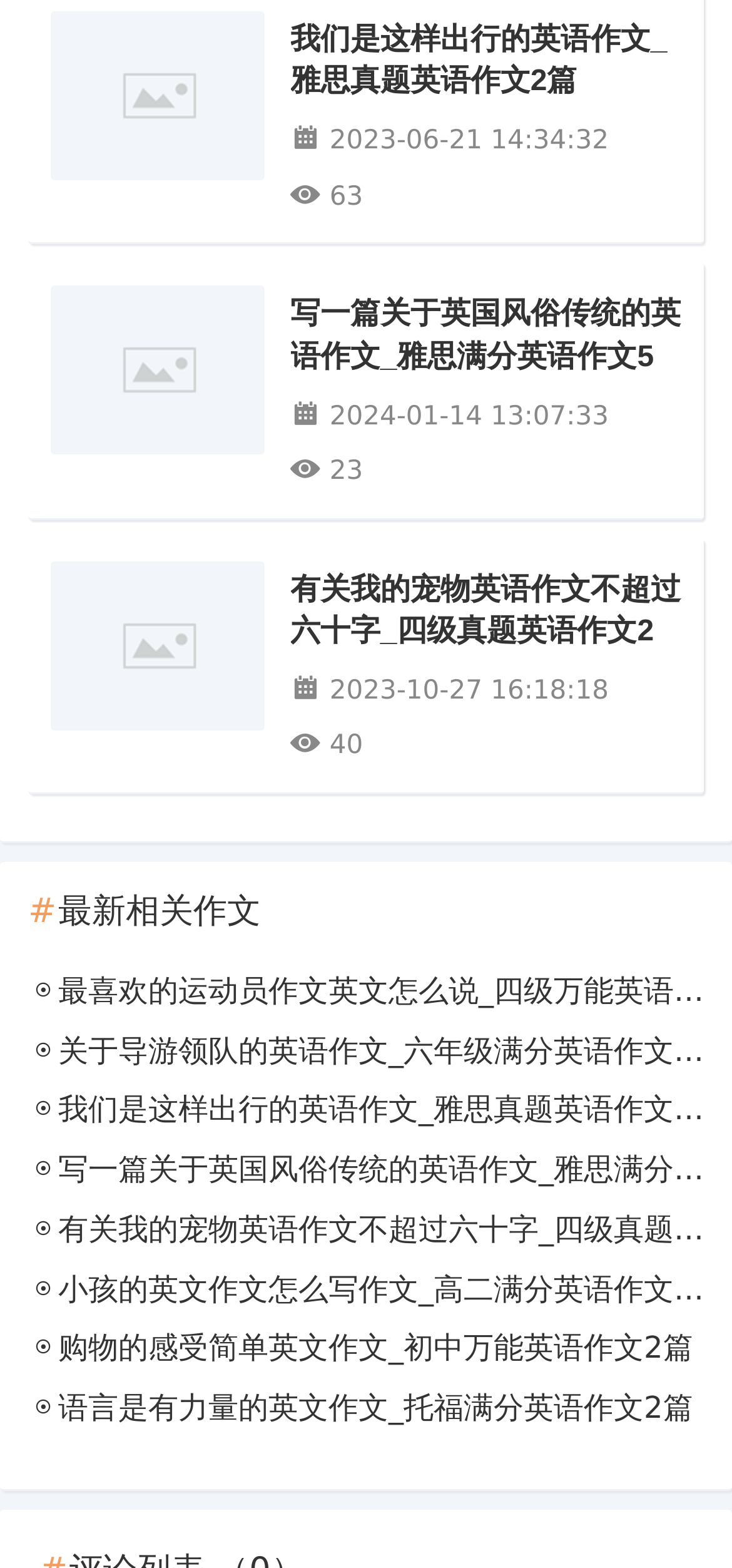Please provide a one-word or short phrase answer to the question:
What is the date of the second article?

2024-01-14 13:07:33